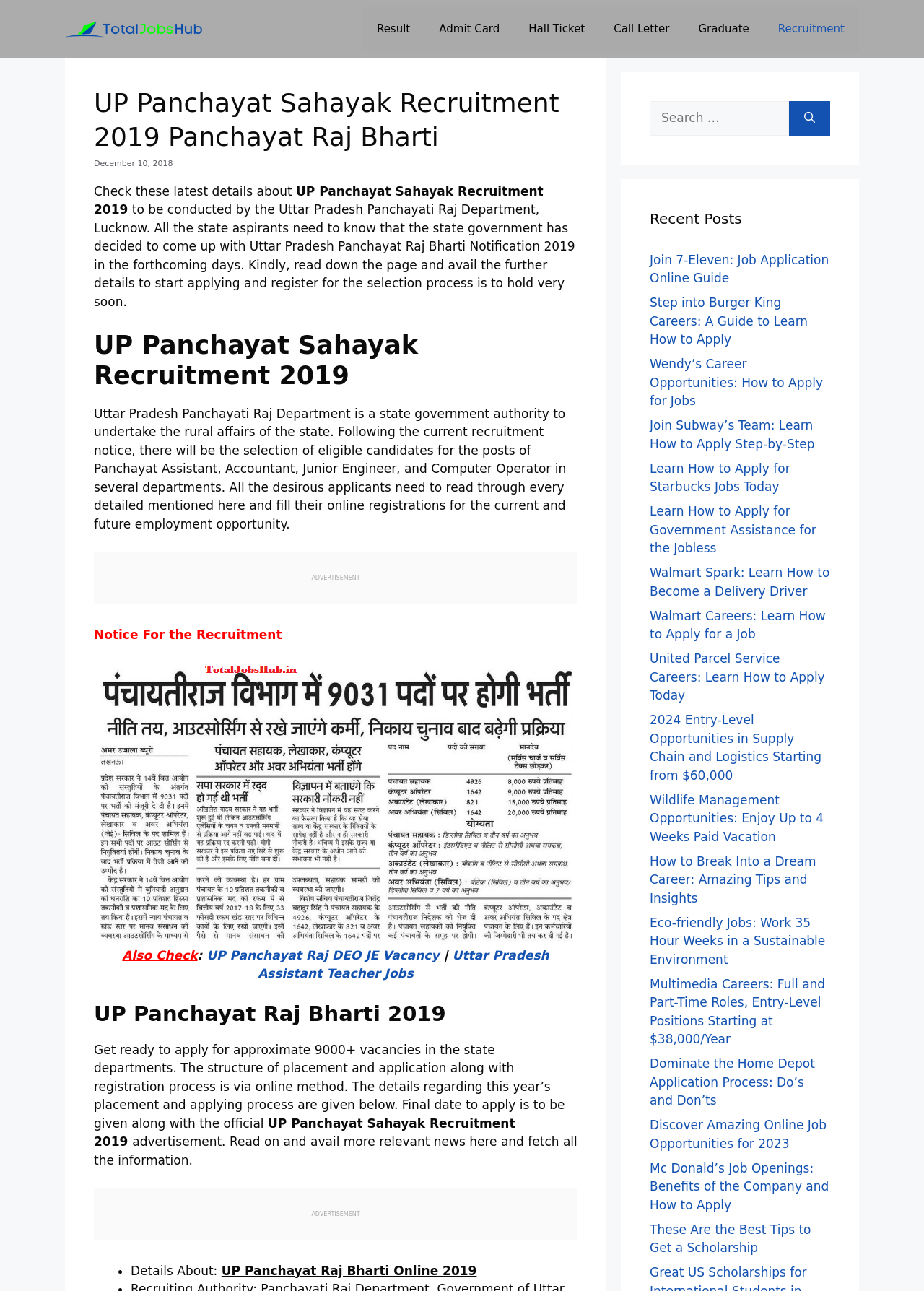Please determine the bounding box coordinates of the element's region to click in order to carry out the following instruction: "Get in touch with the academy". The coordinates should be four float numbers between 0 and 1, i.e., [left, top, right, bottom].

None